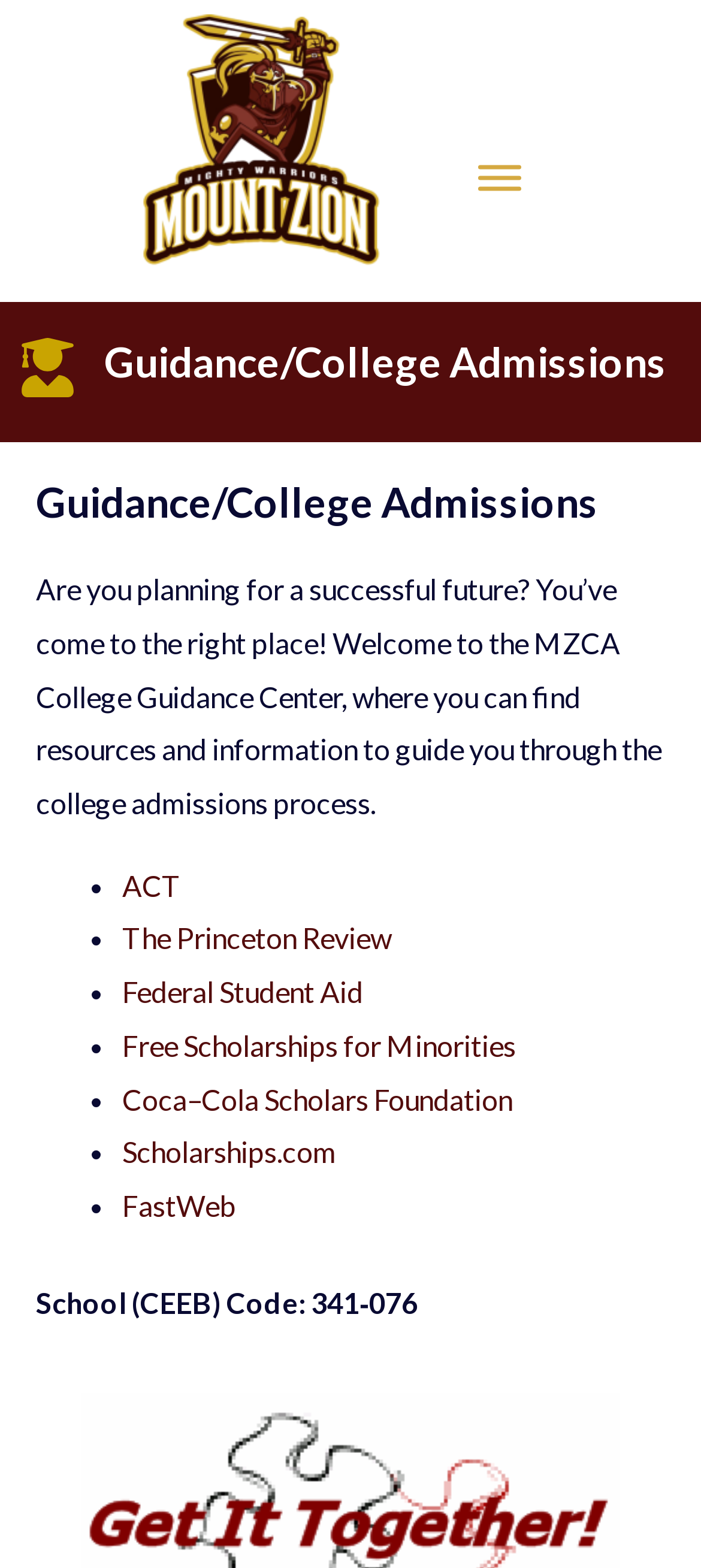Find and indicate the bounding box coordinates of the region you should select to follow the given instruction: "Explore APPS".

None